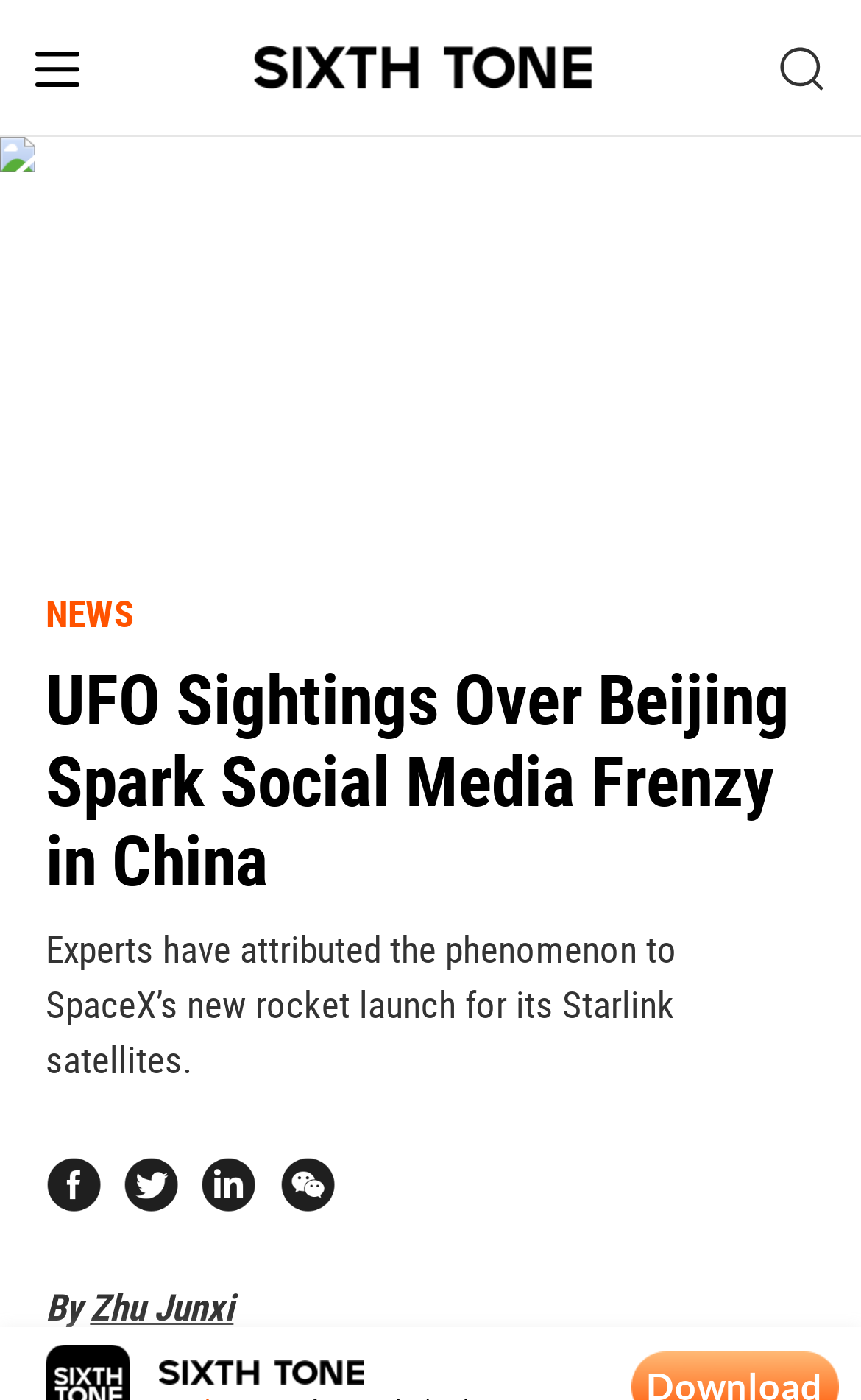From the element description: "alt="Icy Heroes"", extract the bounding box coordinates of the UI element. The coordinates should be expressed as four float numbers between 0 and 1, in the order [left, top, right, bottom].

None